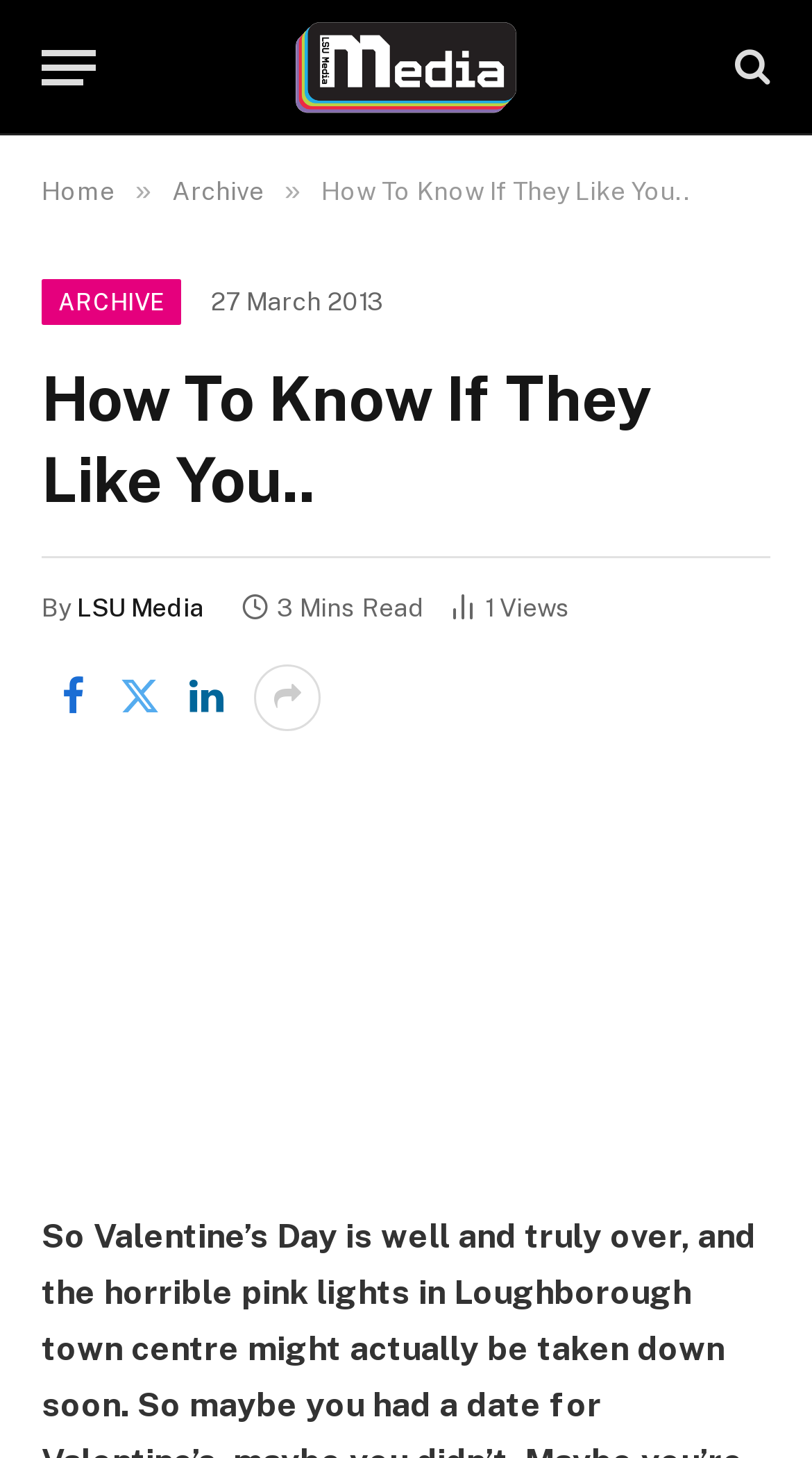What is the category of the article?
Look at the image and provide a short answer using one word or a phrase.

Archive